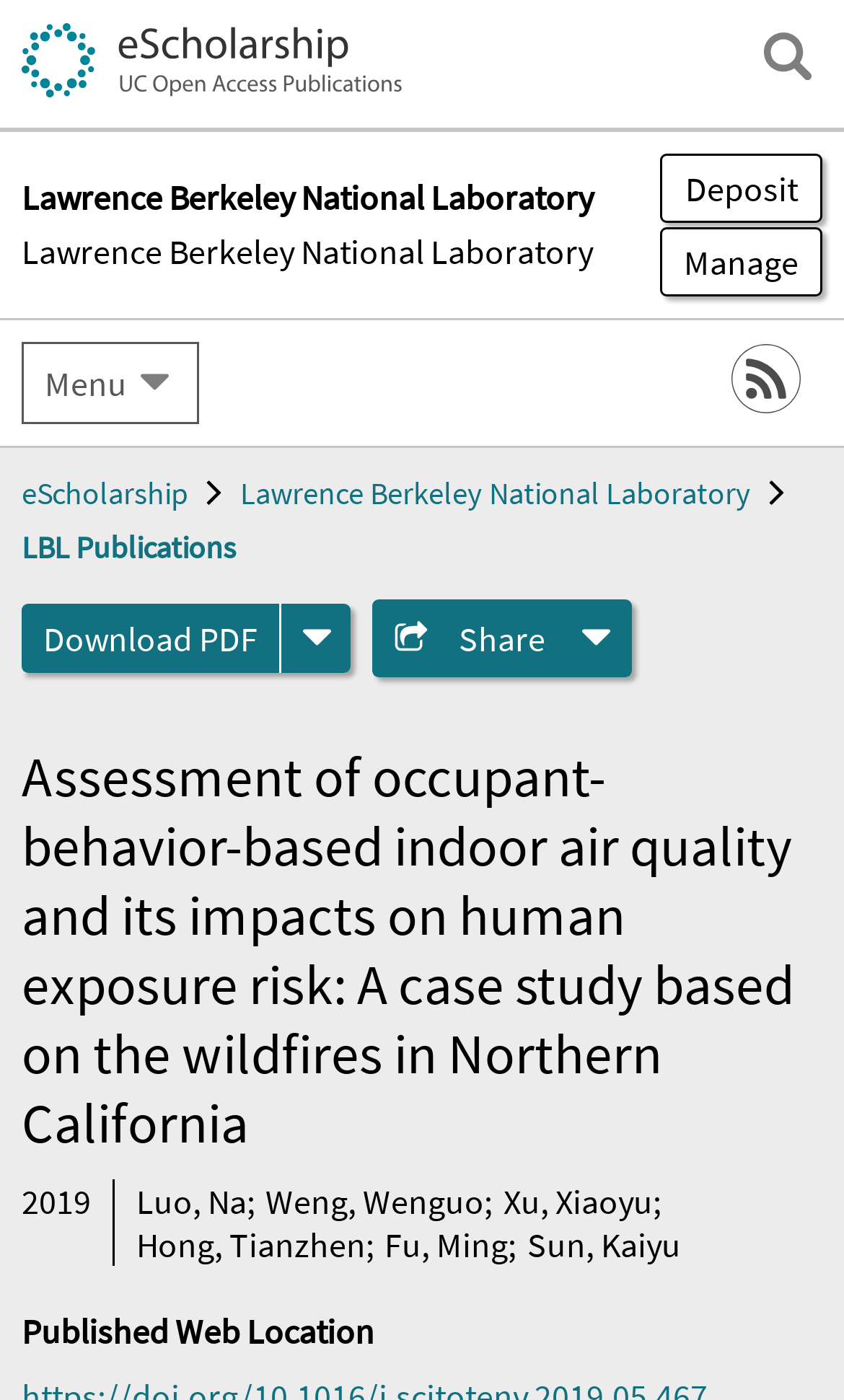Please give a concise answer to this question using a single word or phrase: 
What is the name of the repository?

eScholarship